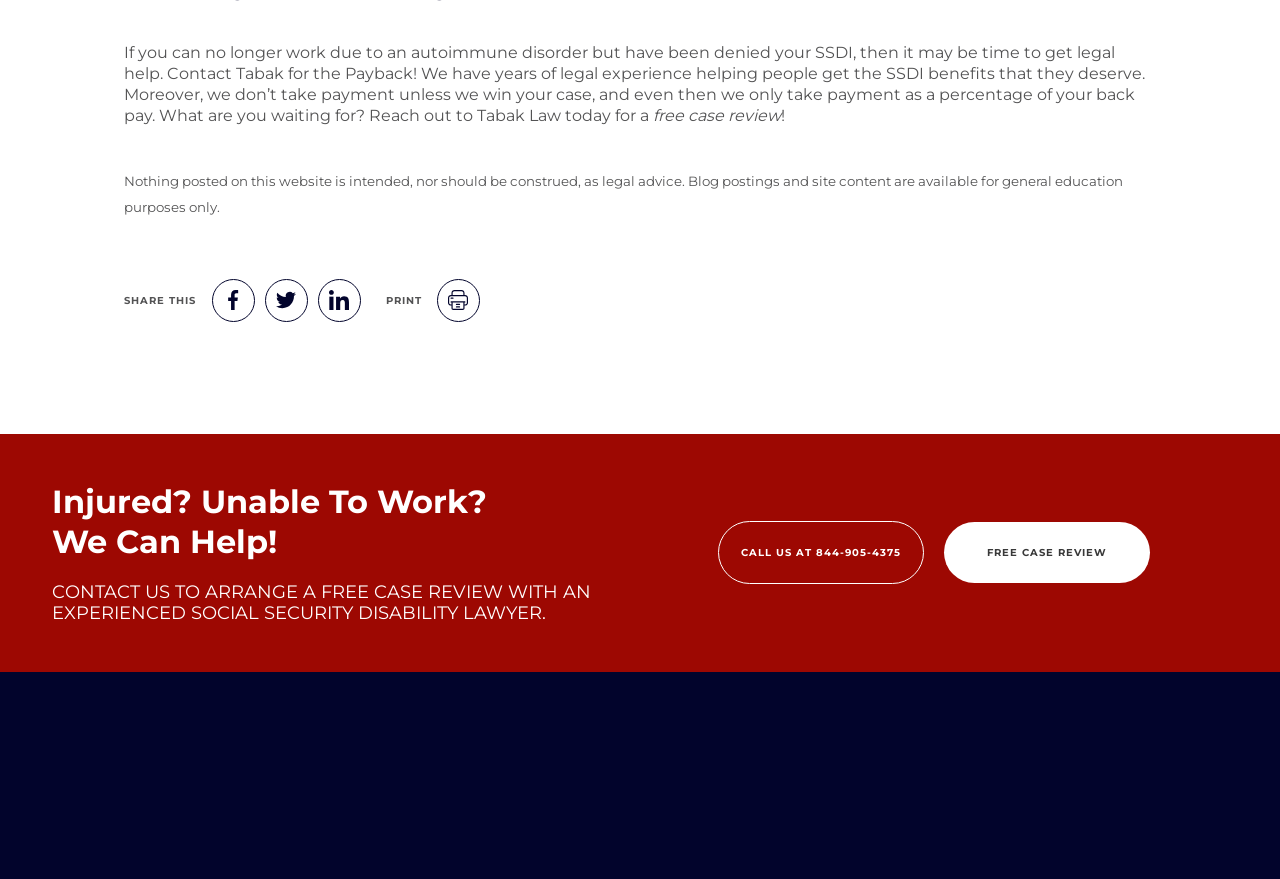Identify and provide the bounding box for the element described by: "CALL US AT 844-905-4375".

[0.561, 0.593, 0.722, 0.664]